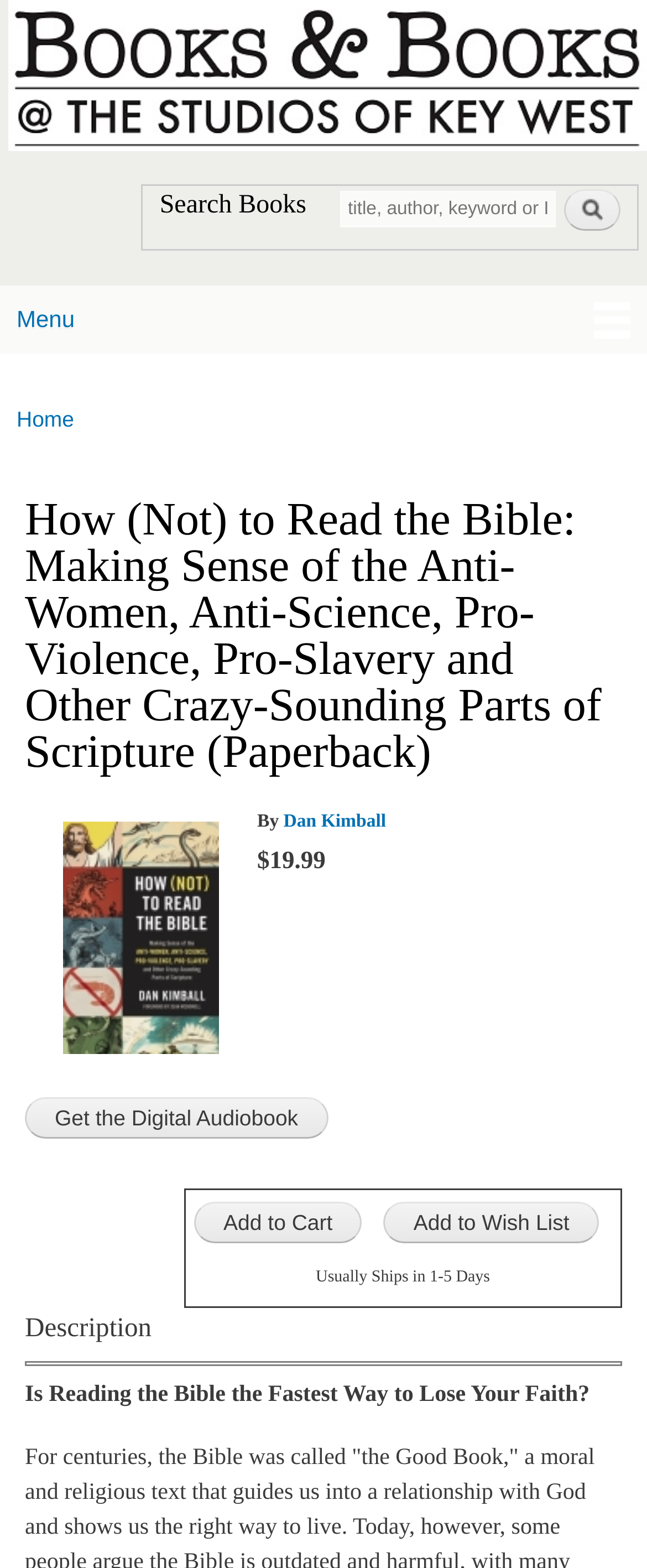Please specify the bounding box coordinates for the clickable region that will help you carry out the instruction: "Get the digital audiobook".

[0.038, 0.7, 0.507, 0.726]